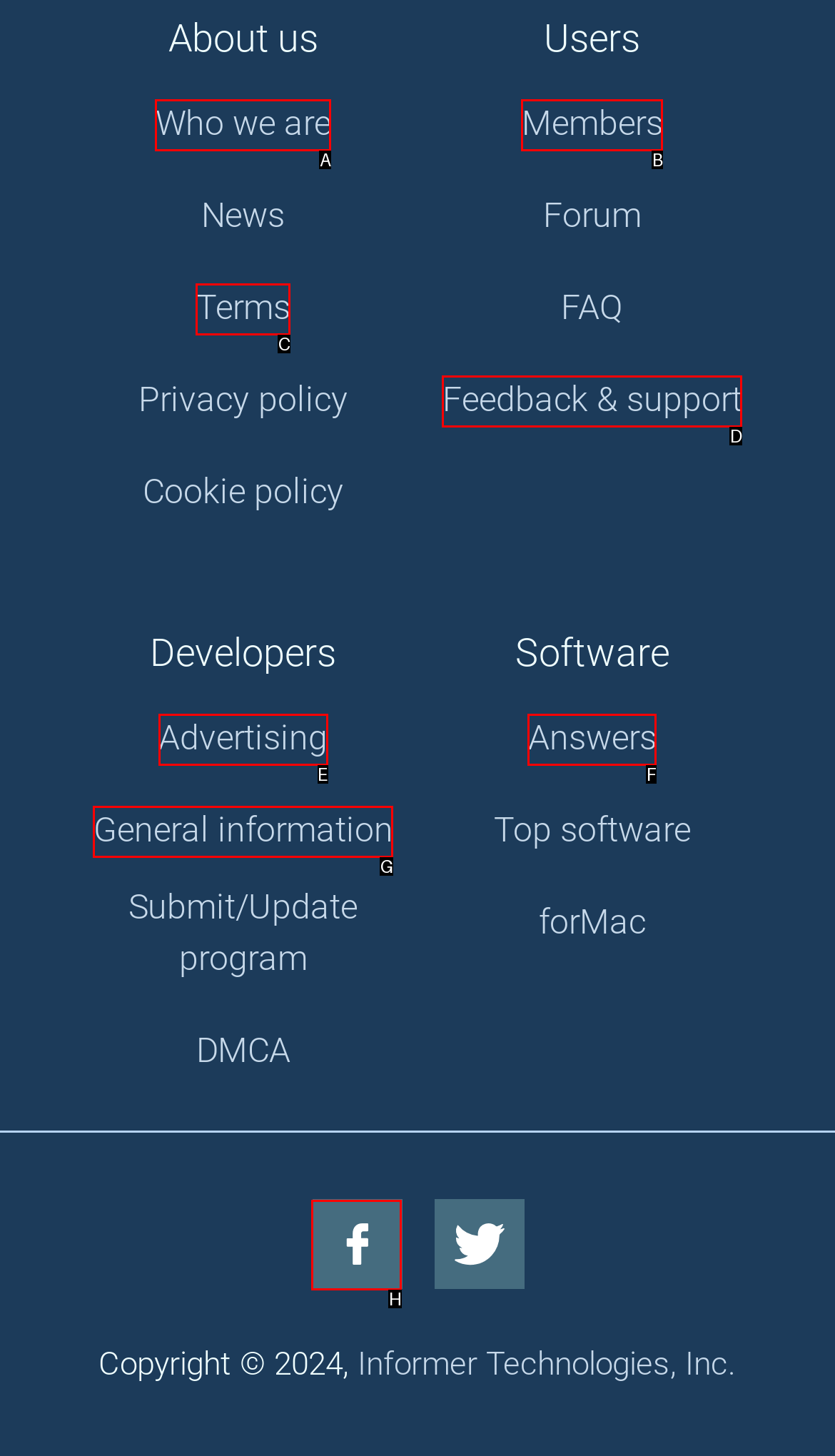From the given options, choose the HTML element that aligns with the description: Who we are. Respond with the letter of the selected element.

A